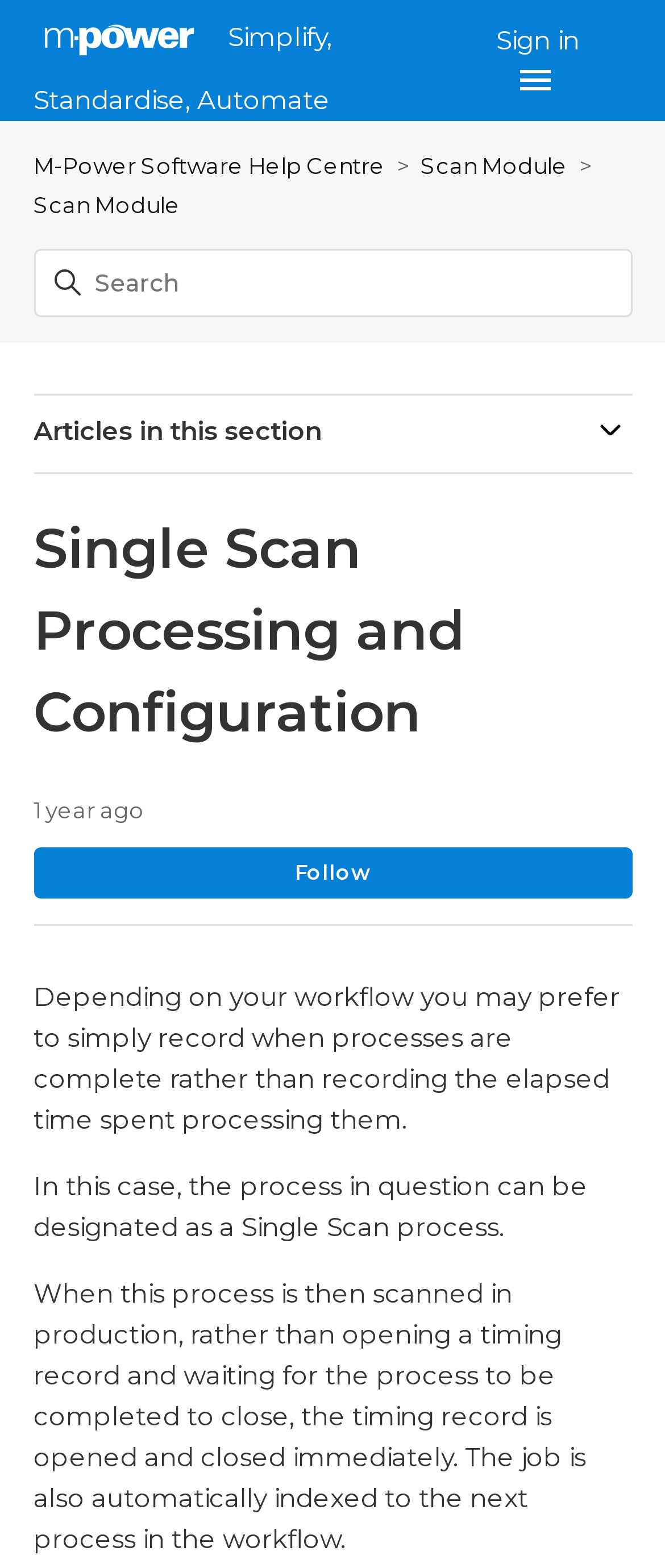What is the function of the 'Follow Article' button?
Refer to the image and respond with a one-word or short-phrase answer.

Subscribe to article updates